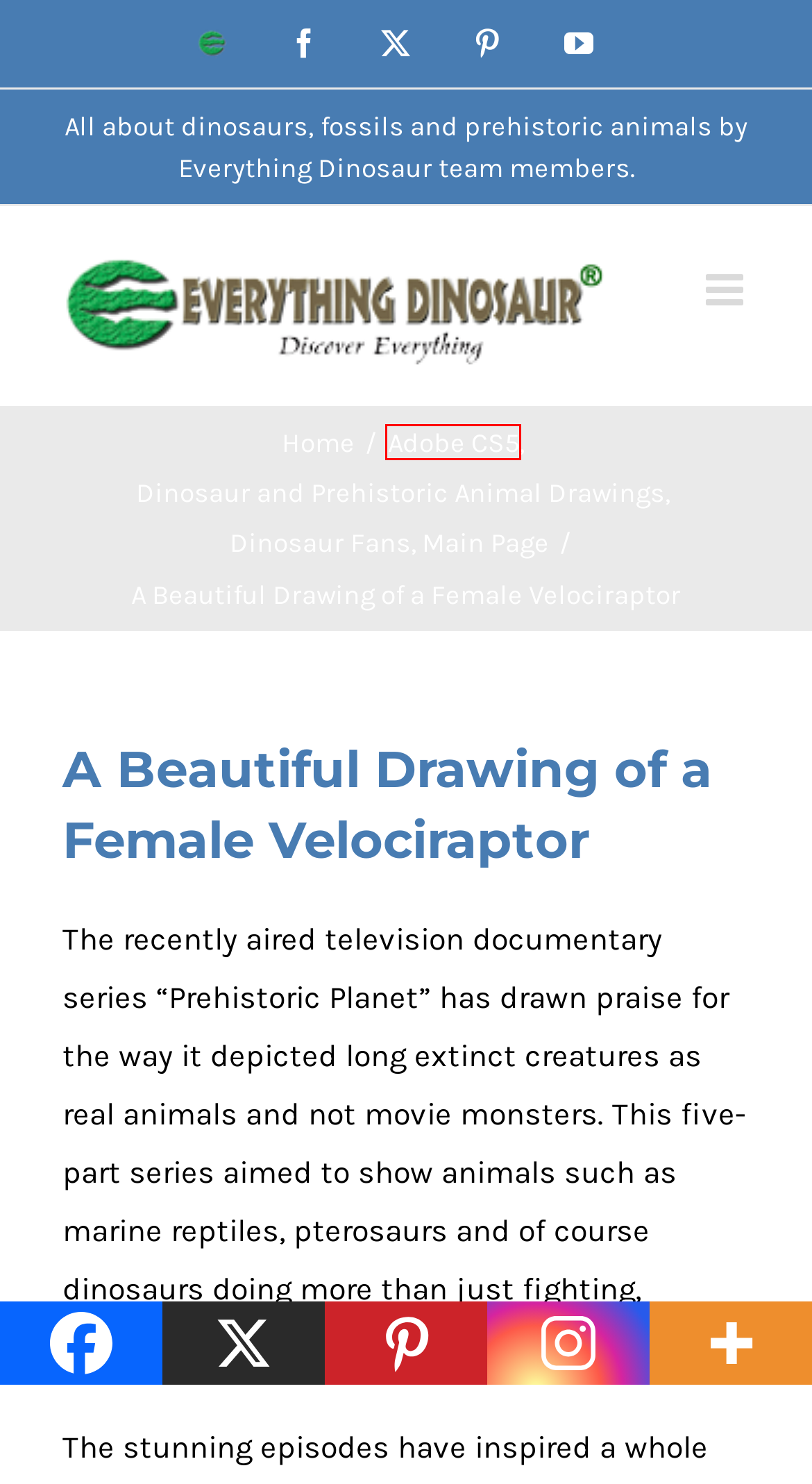Given a webpage screenshot featuring a red rectangle around a UI element, please determine the best description for the new webpage that appears after the element within the bounding box is clicked. The options are:
A. Adobe CS5
B. Main Page
C. Dinosaur Fans
D. Dinosaur and Prehistoric Animal Drawings
E. Mike | Everything Dinosaur Blog
F. June, 2022 | Everything Dinosaur Blog
G. Everything Dinosaur Blog - Dinosaur Models
H. Dinosaur Models | Dinosaur Collections | Dinosaur Figures - Everything Dinosaur

A